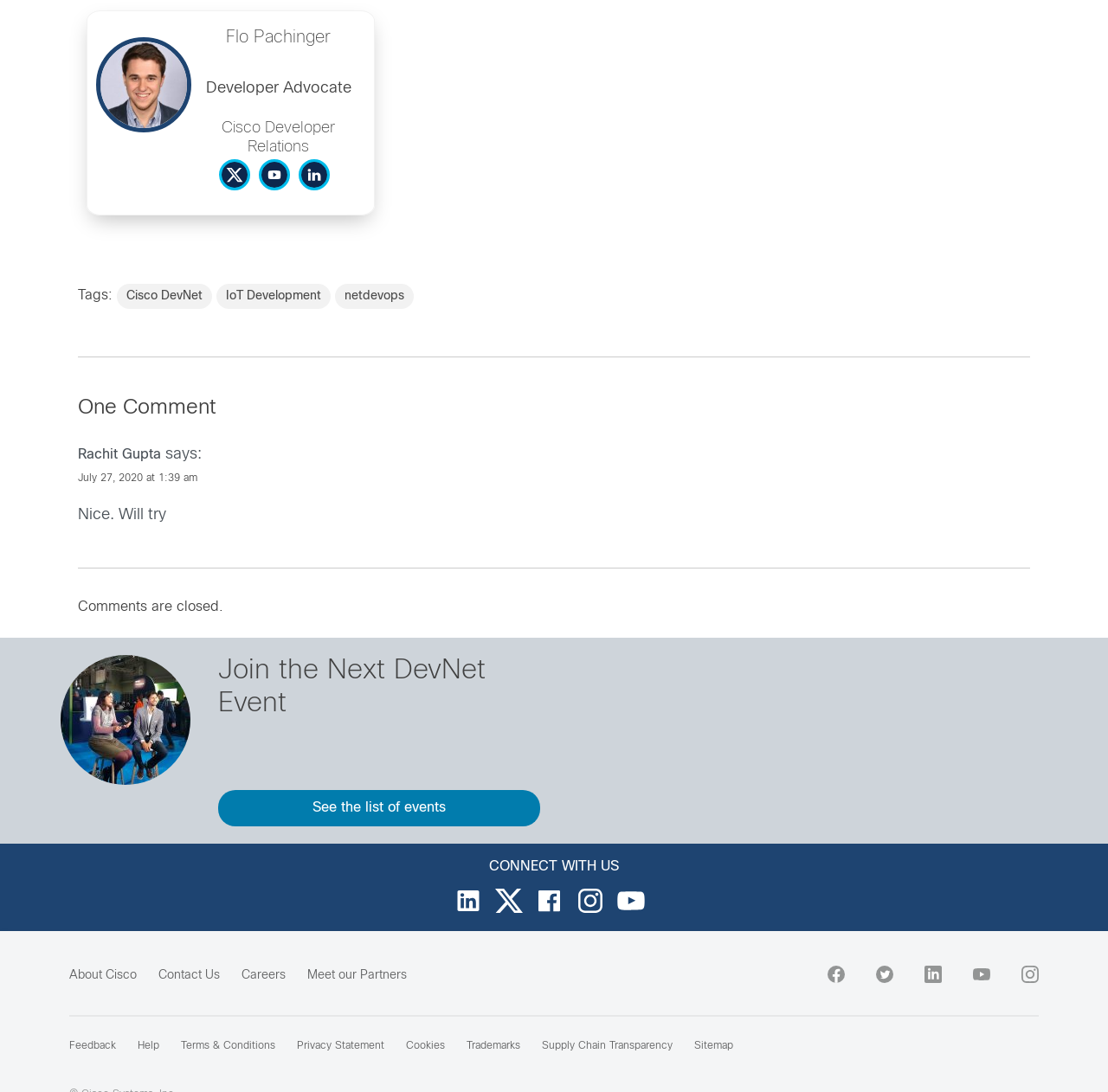Please identify the bounding box coordinates of the area that needs to be clicked to fulfill the following instruction: "Submit a research paper."

None